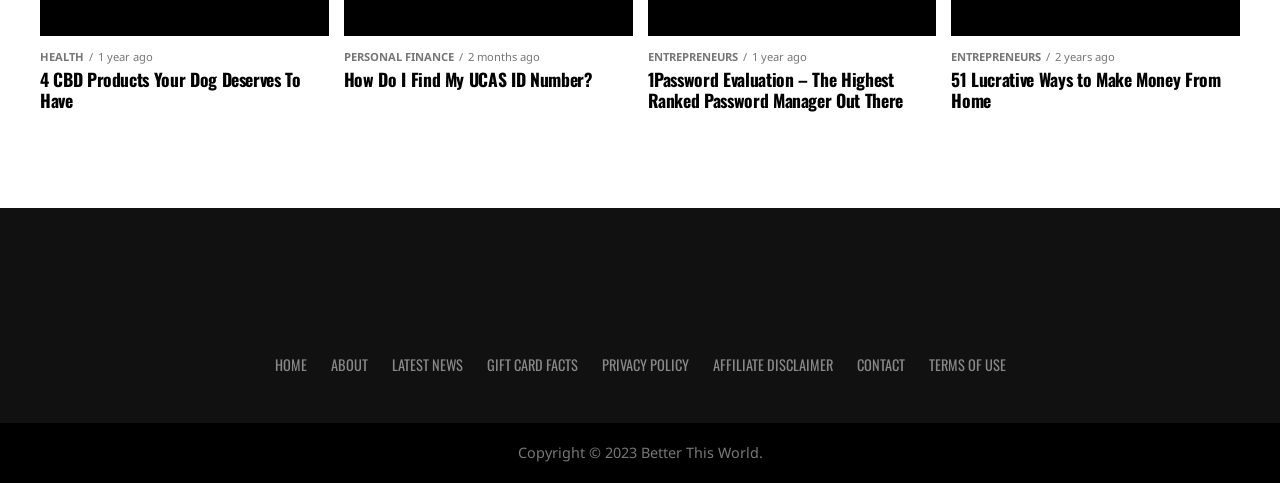Identify the bounding box coordinates of the part that should be clicked to carry out this instruction: "contact the website".

[0.669, 0.732, 0.707, 0.775]